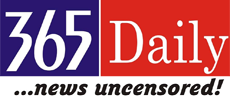Give a comprehensive caption for the image.

The image features the logo of "365 Daily," an online news platform. The design showcases a two-toned background, prominently splitting into deep blue and vibrant red sections. The text "365 Daily" is displayed in bold white typography, with the word "Daily" larger than "365," emphasizing the platform’s commitment to daily updates. Below the main title, a tagline reads "...news uncensored!" indicating the platform's stance on providing unfiltered news coverage. This logo encapsulates the essence of the publication, representing its aim to deliver informative and reliable journalism.